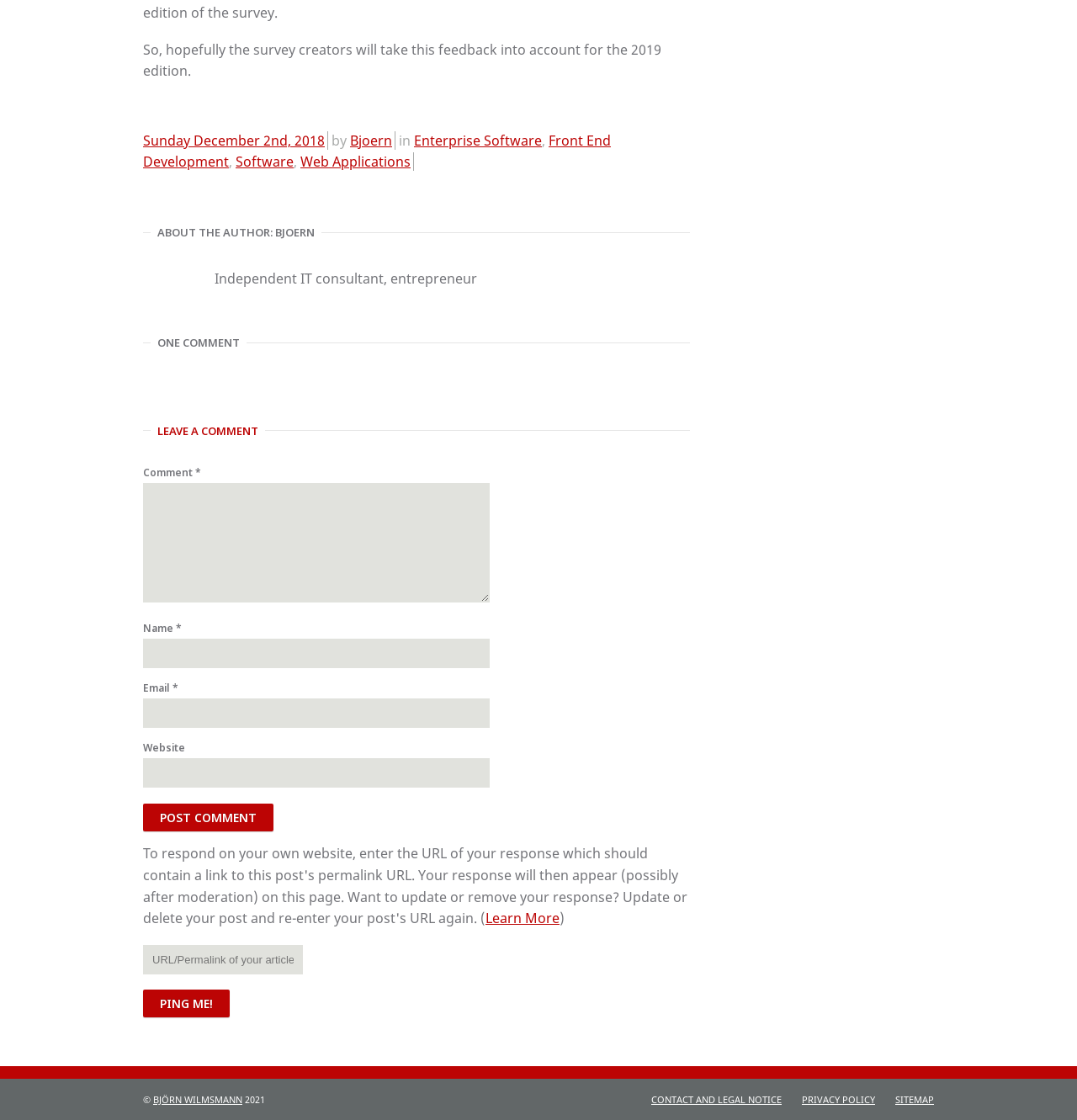Identify the bounding box coordinates of the clickable region required to complete the instruction: "Leave a comment". The coordinates should be given as four float numbers within the range of 0 and 1, i.e., [left, top, right, bottom].

[0.133, 0.375, 0.641, 0.392]